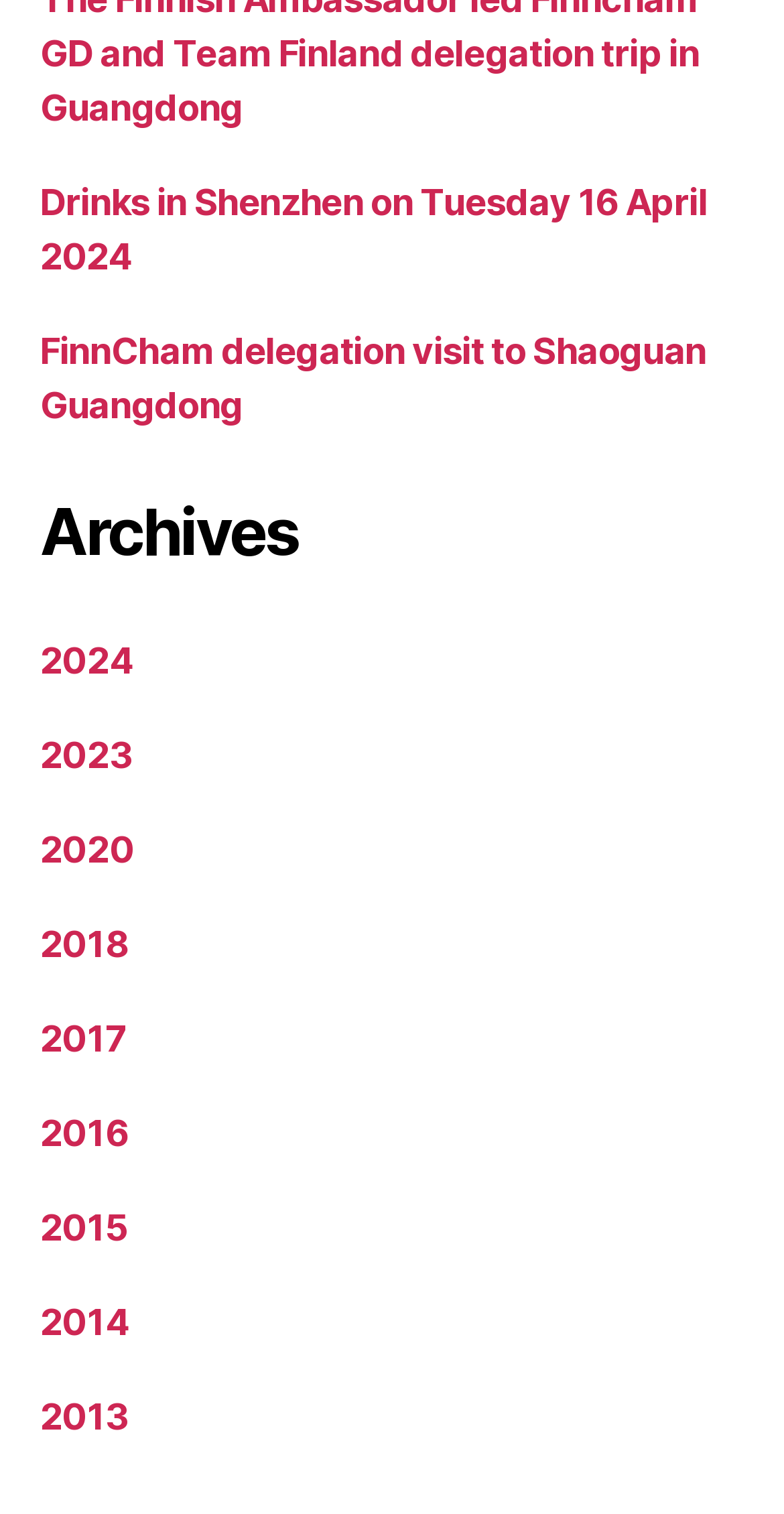Determine the bounding box coordinates of the clickable region to carry out the instruction: "Go to 2024 events".

[0.051, 0.422, 0.169, 0.45]